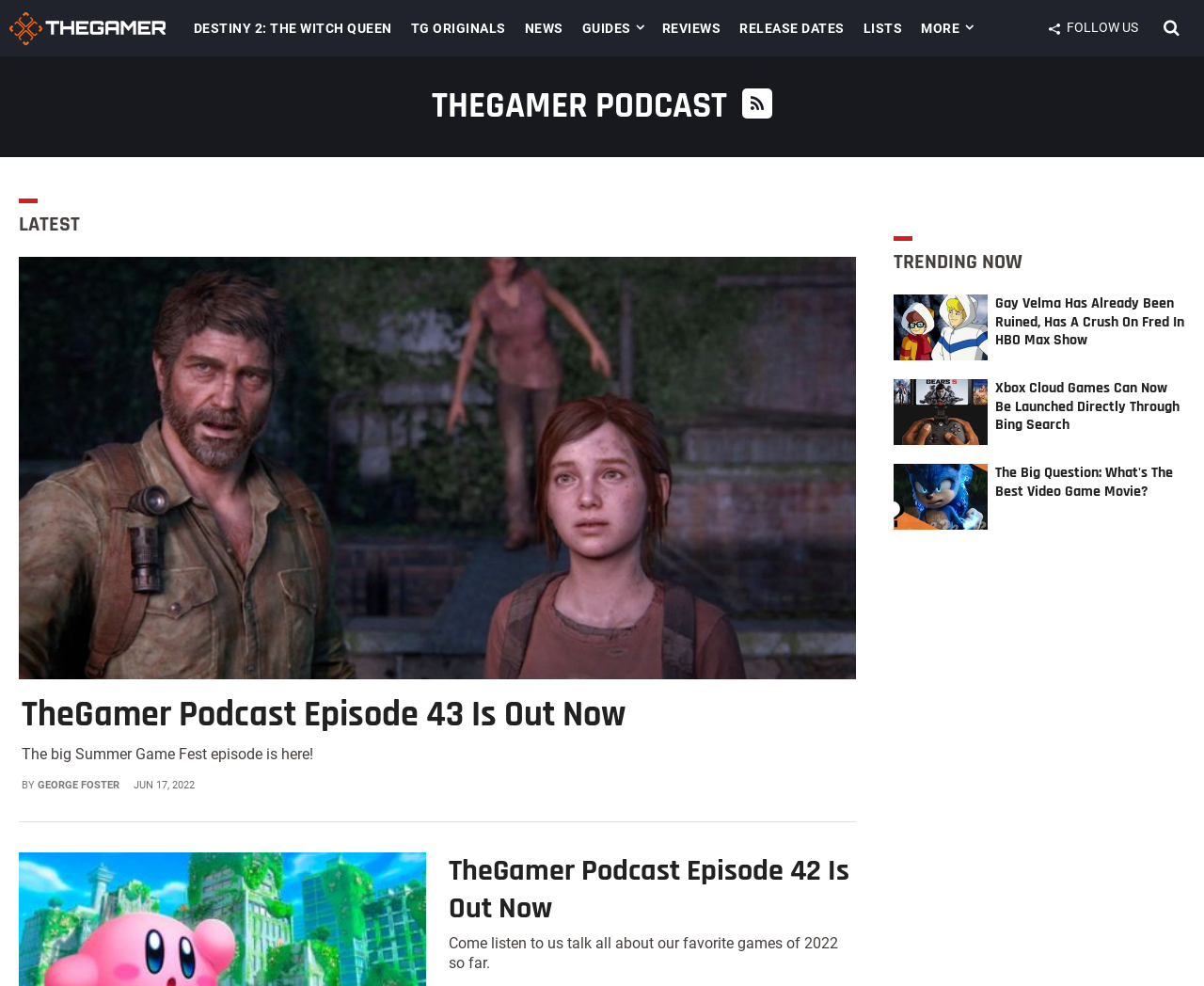Provide the bounding box coordinates for the area that should be clicked to complete the instruction: "Read the article about Gay Velma Has Already Been Ruined".

[0.827, 0.299, 0.984, 0.355]